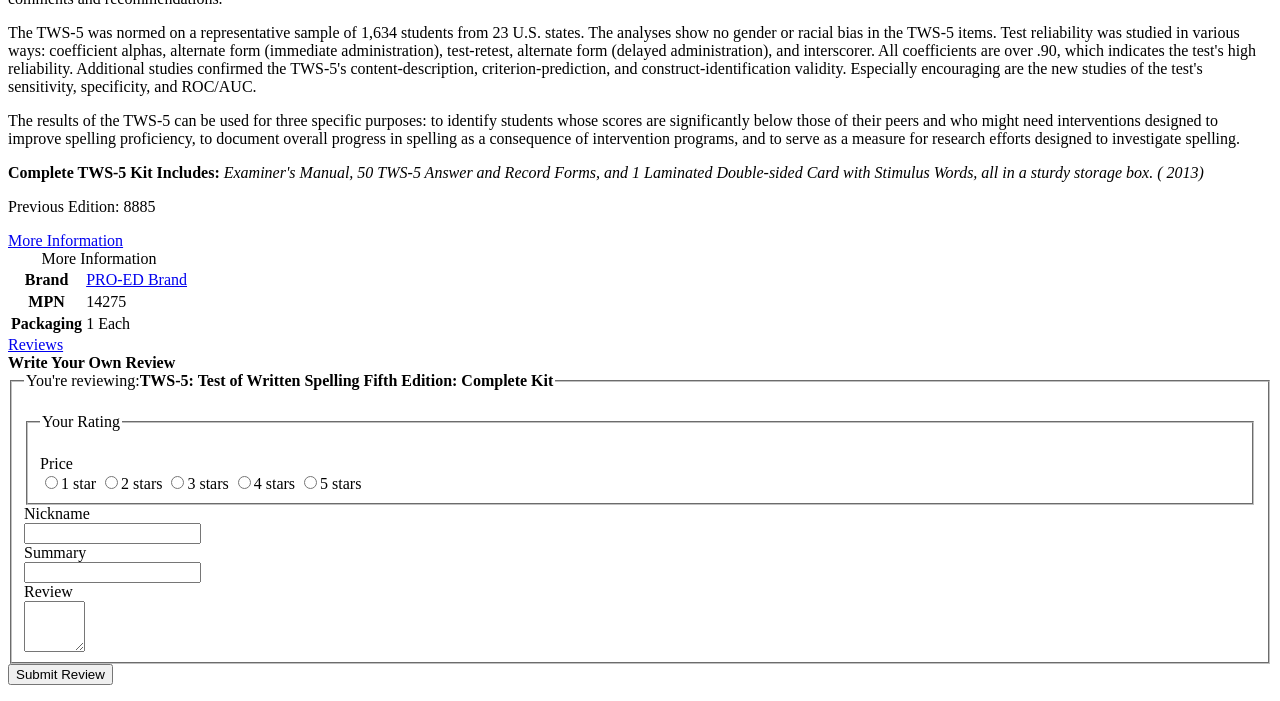Please determine the bounding box coordinates for the UI element described here. Use the format (top-left x, top-left y, bottom-right x, bottom-right y) with values bounded between 0 and 1: Submit Review

[0.006, 0.947, 0.088, 0.977]